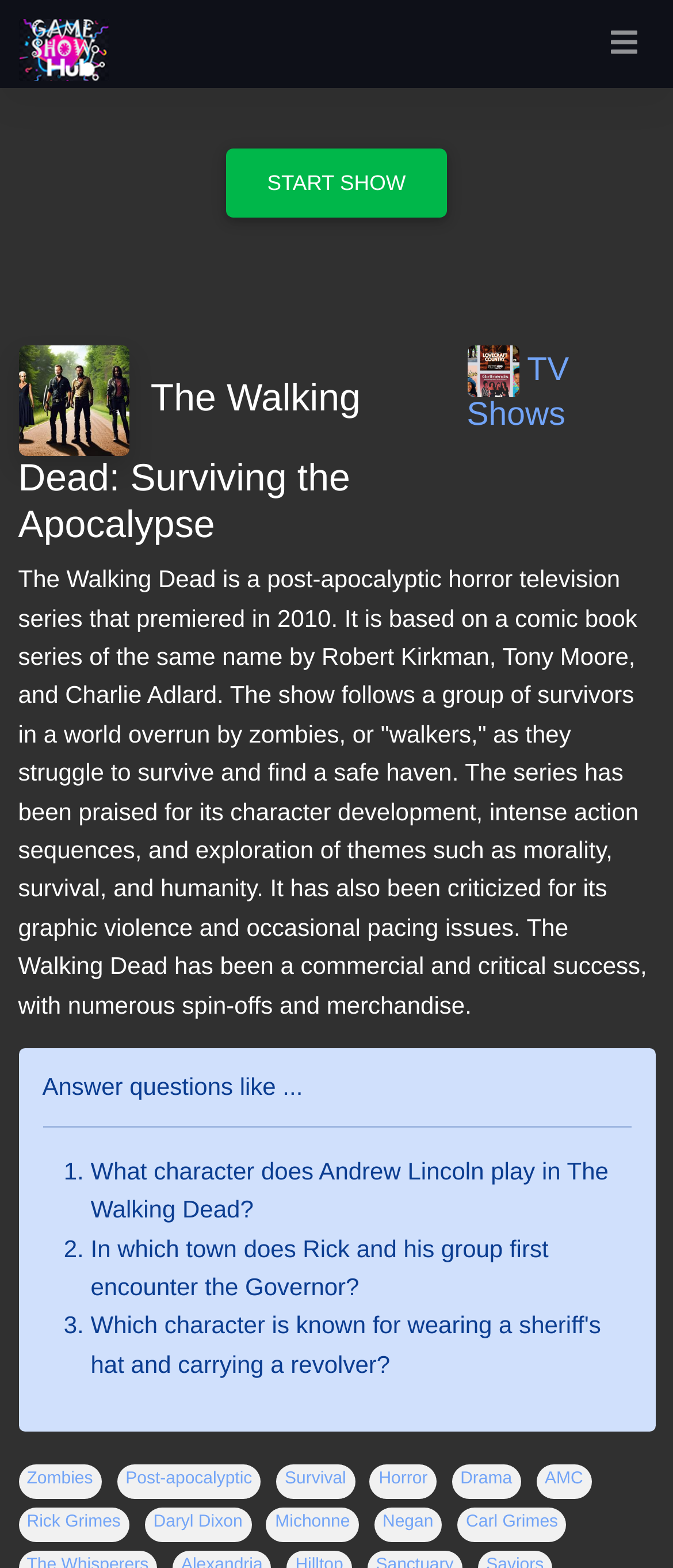Can you provide the bounding box coordinates for the element that should be clicked to implement the instruction: "Click the 'Toggle navigation' button"?

[0.881, 0.014, 0.973, 0.042]